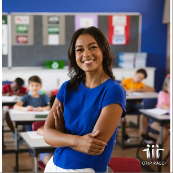Give a detailed account of what is happening in the image.

The image features a confident young woman in a vibrant blue t-shirt, standing with her arms crossed in a classroom setting. She has a warm smile that conveys approachability and positivity, suggesting she is likely an educator or mentor. In the background, several children are seated at desks, engaged in various activities, indicative of a lively and interactive learning environment. The classroom is decorated with colorful educational materials displayed on the walls, enhancing the cheerful atmosphere. In the corner of the image, a logo with the iconographic representation that might signify the organization or program associated with this educational setting adds context to the scene. This image captures the essence of modern education, emphasizing the connection between teachers and students in fostering a positive learning experience.